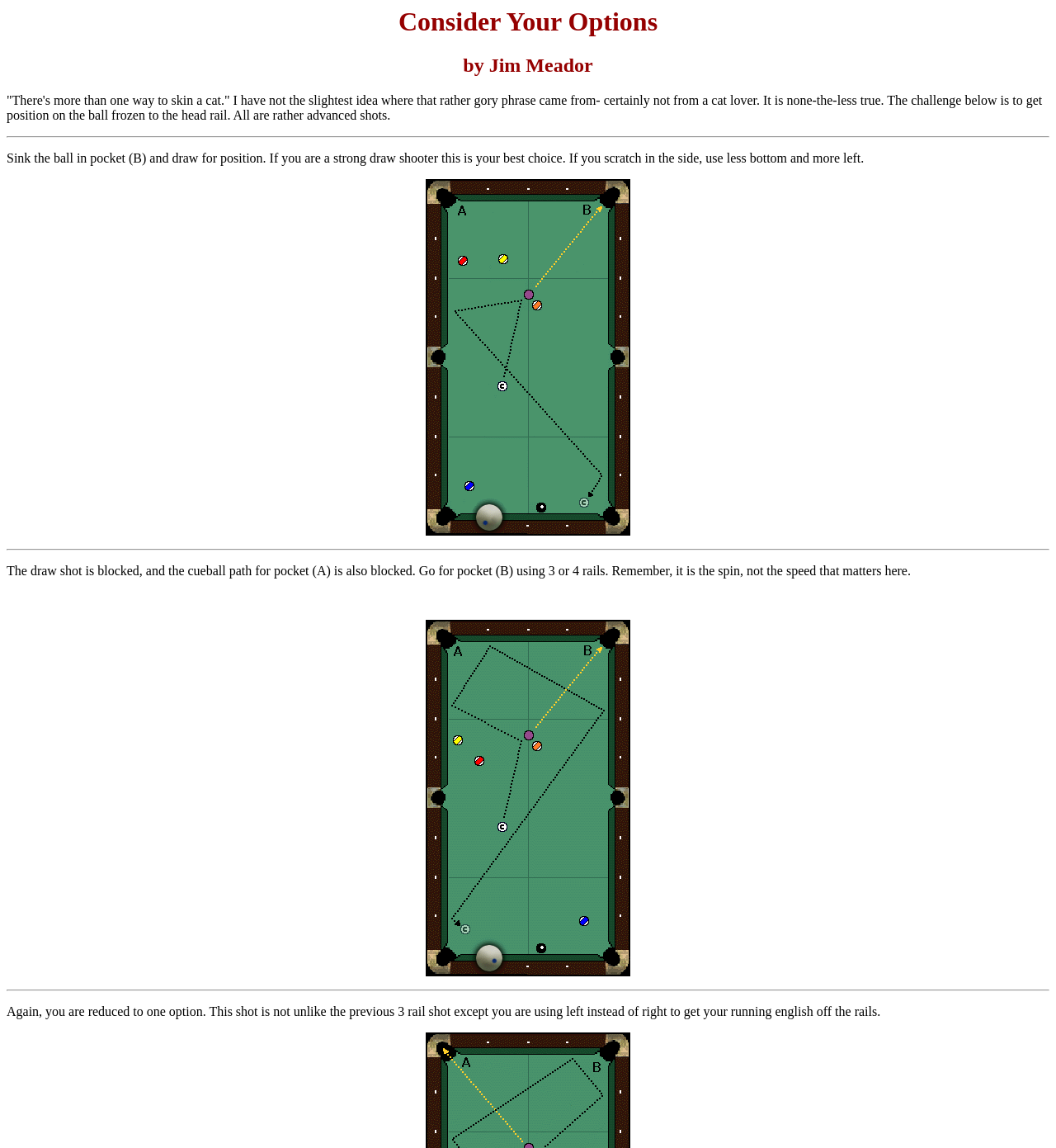What is the orientation of the separator element after the first paragraph?
Look at the image and respond with a single word or a short phrase.

Horizontal